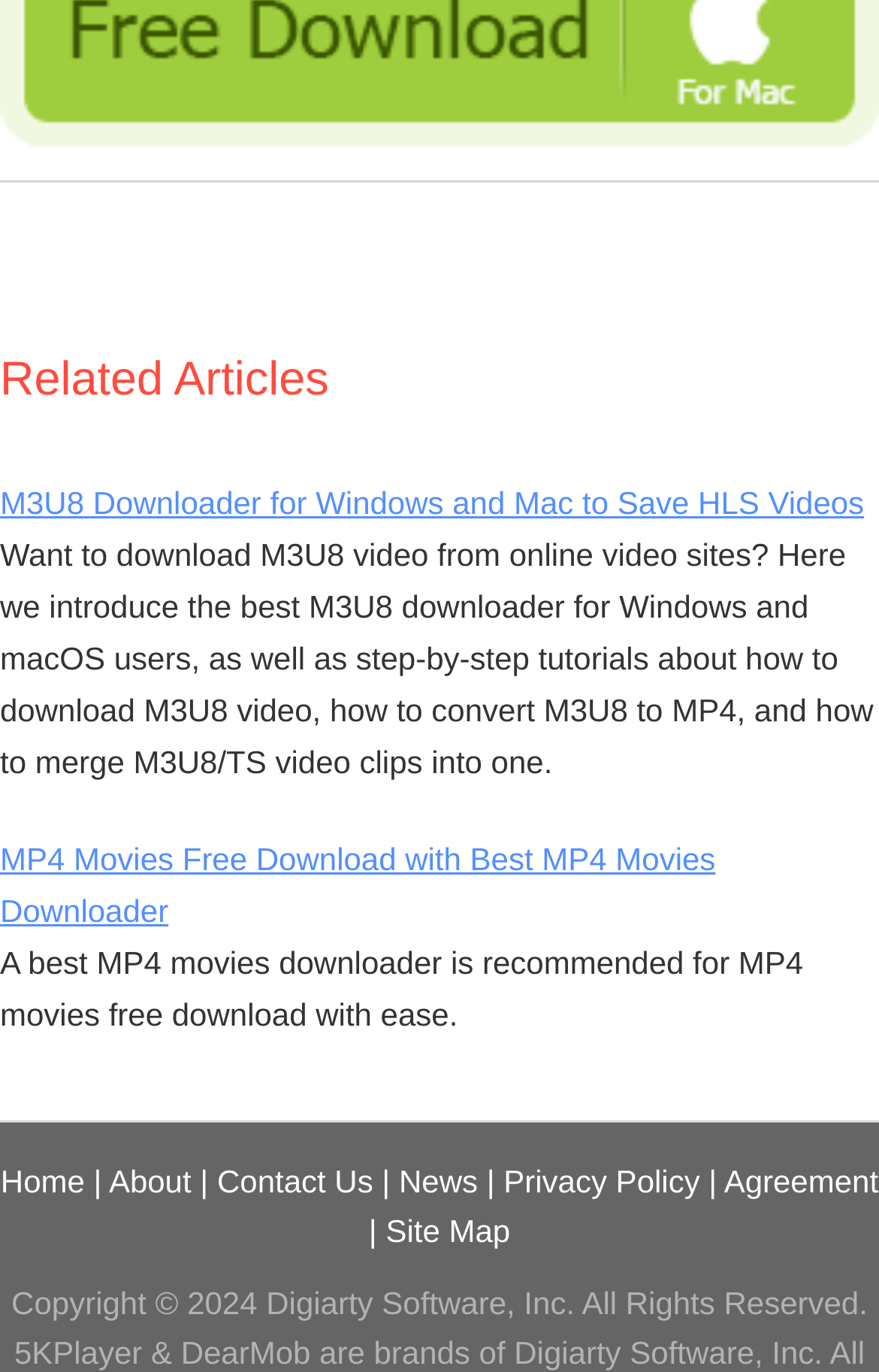Show the bounding box coordinates of the region that should be clicked to follow the instruction: "Go to the 'Home' page."

[0.001, 0.848, 0.097, 0.874]